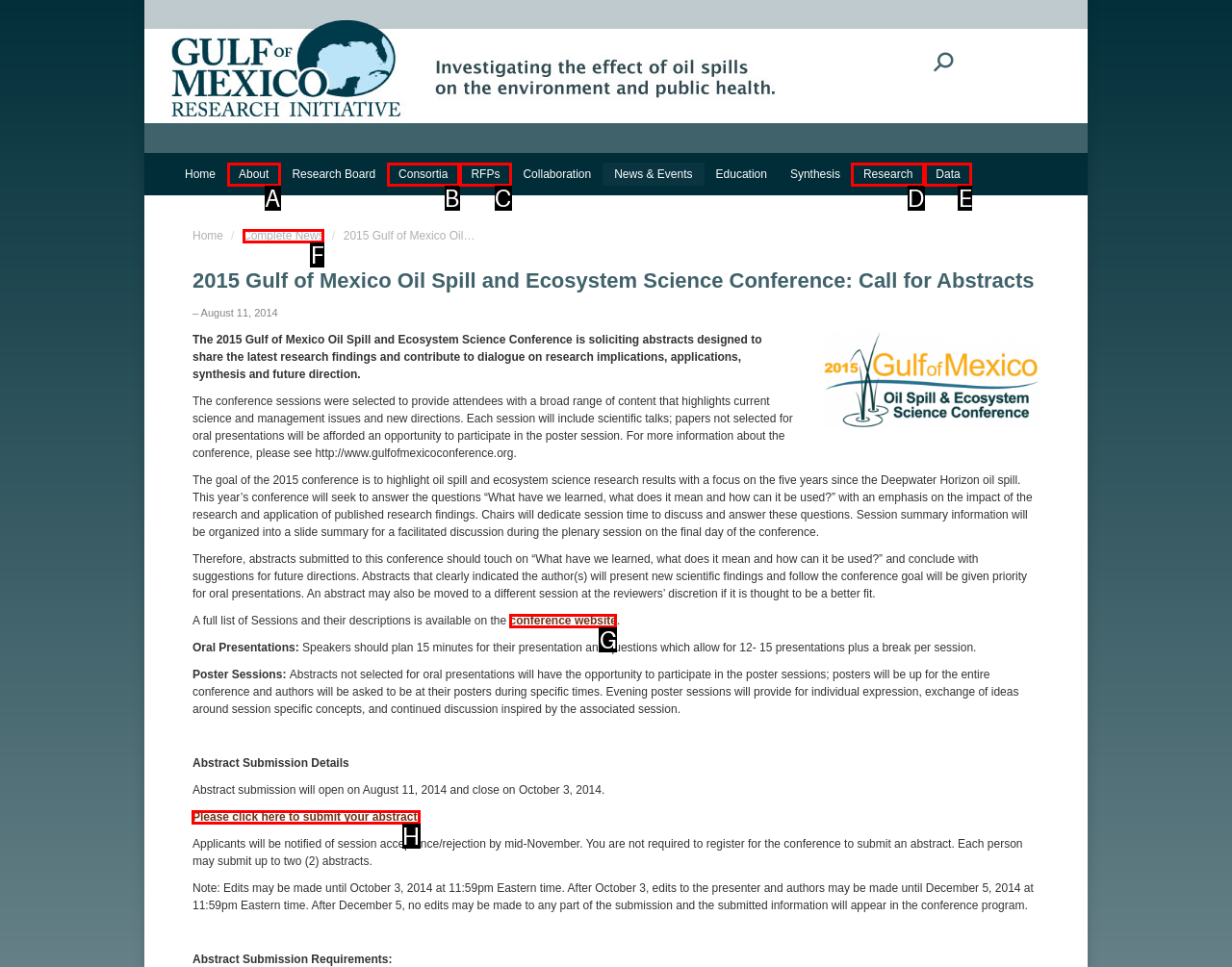Determine the appropriate lettered choice for the task: Submit an abstract. Reply with the correct letter.

H